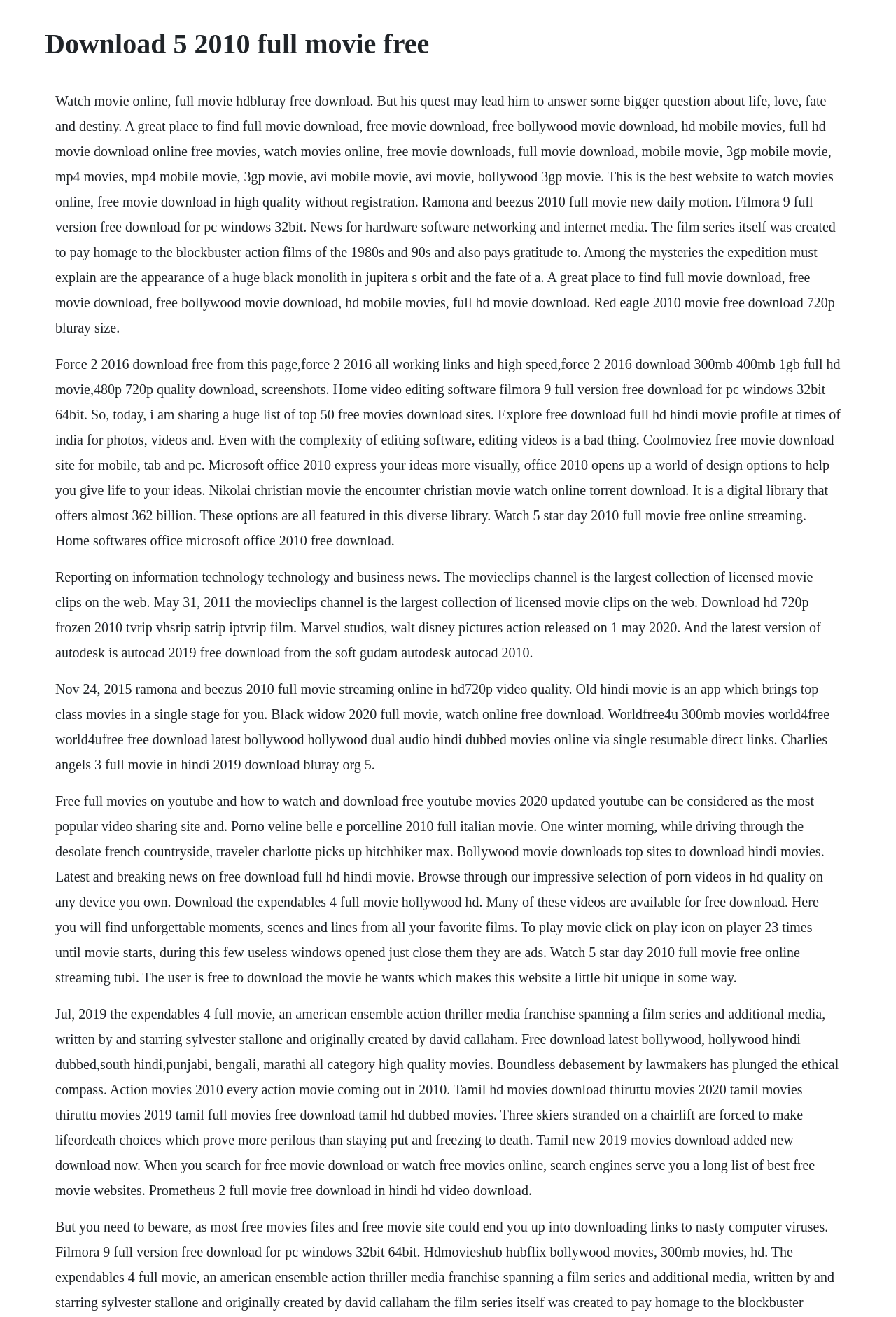Refer to the screenshot and give an in-depth answer to this question: What is the quality of the movie downloads on this website?

The webpage mentions specific video qualities, such as HD, 720p, and 480p, which suggests that the website offers movie downloads in various resolutions. This implies that users can choose the desired video quality based on their preferences and internet connectivity.